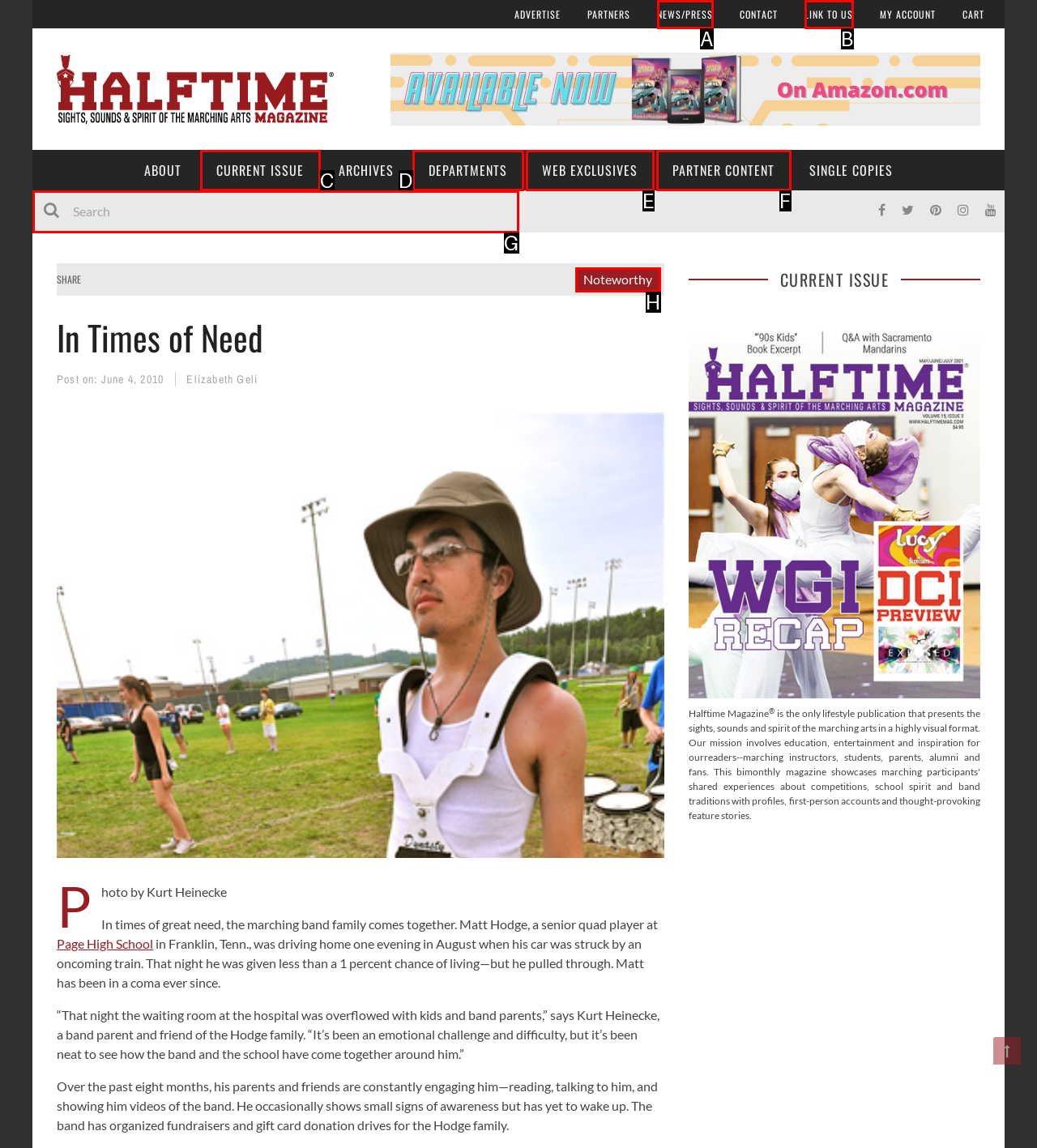Which UI element corresponds to this description: input value="Search" name="s" value="Search"
Reply with the letter of the correct option.

G